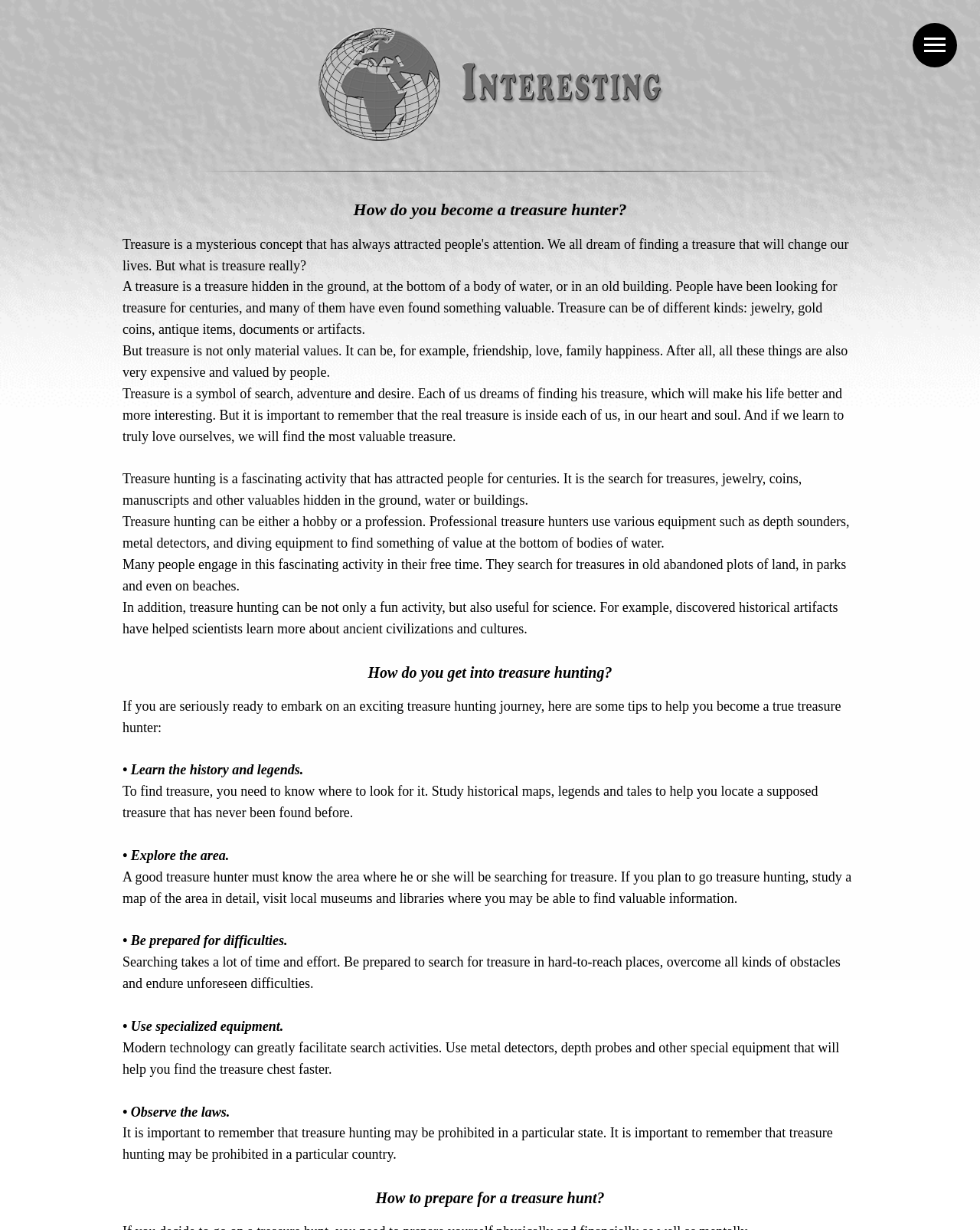What is treasure hunting?
Provide an in-depth answer to the question, covering all aspects.

Based on the webpage content, treasure hunting is defined as the search for treasures, jewelry, coins, manuscripts, and other valuables hidden in the ground, water, or buildings. It can be a hobby or a profession, and people have been doing it for centuries.